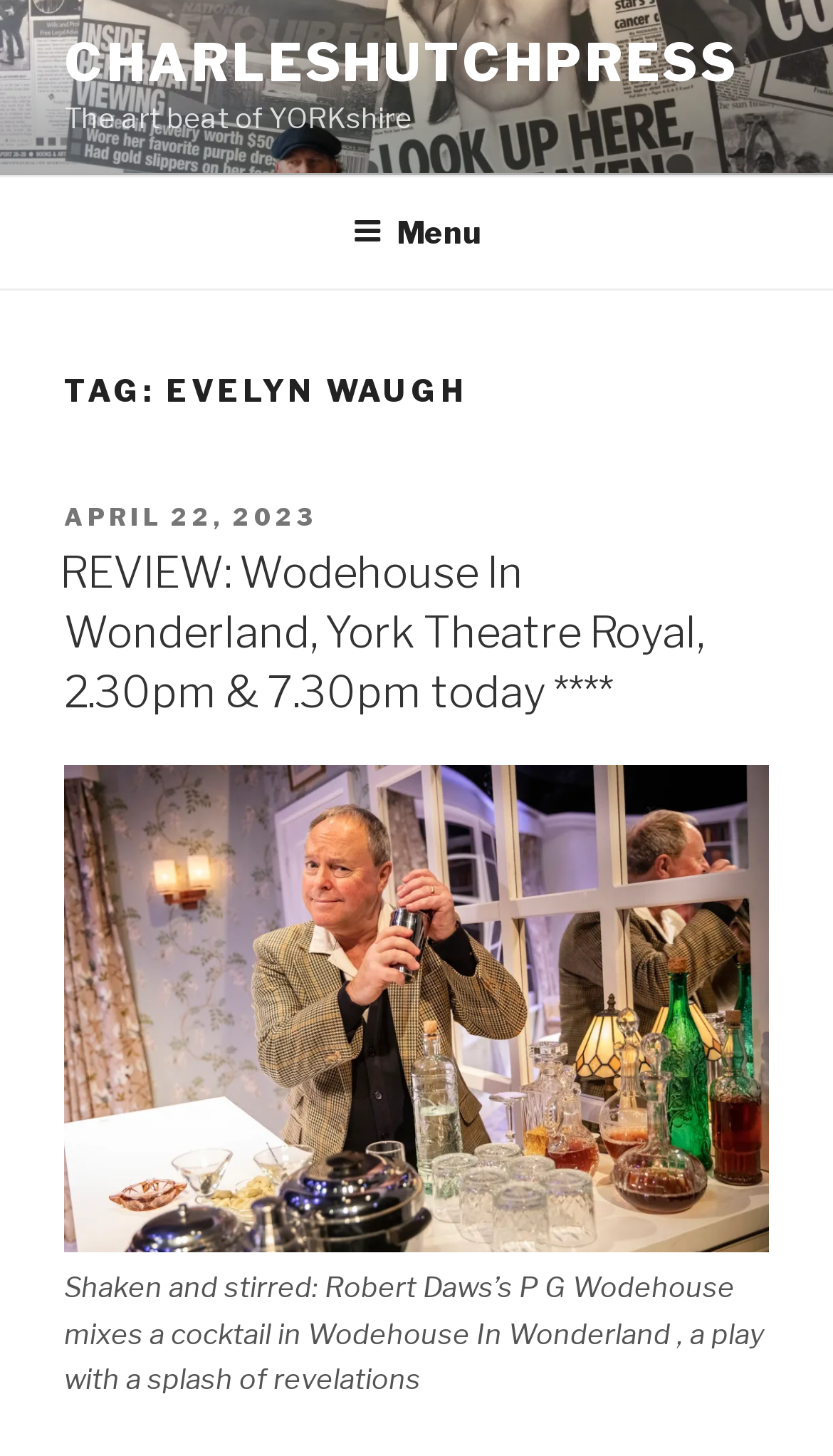Using the element description April 22, 2023April 22, 2023, predict the bounding box coordinates for the UI element. Provide the coordinates in (top-left x, top-left y, bottom-right x, bottom-right y) format with values ranging from 0 to 1.

[0.077, 0.345, 0.379, 0.366]